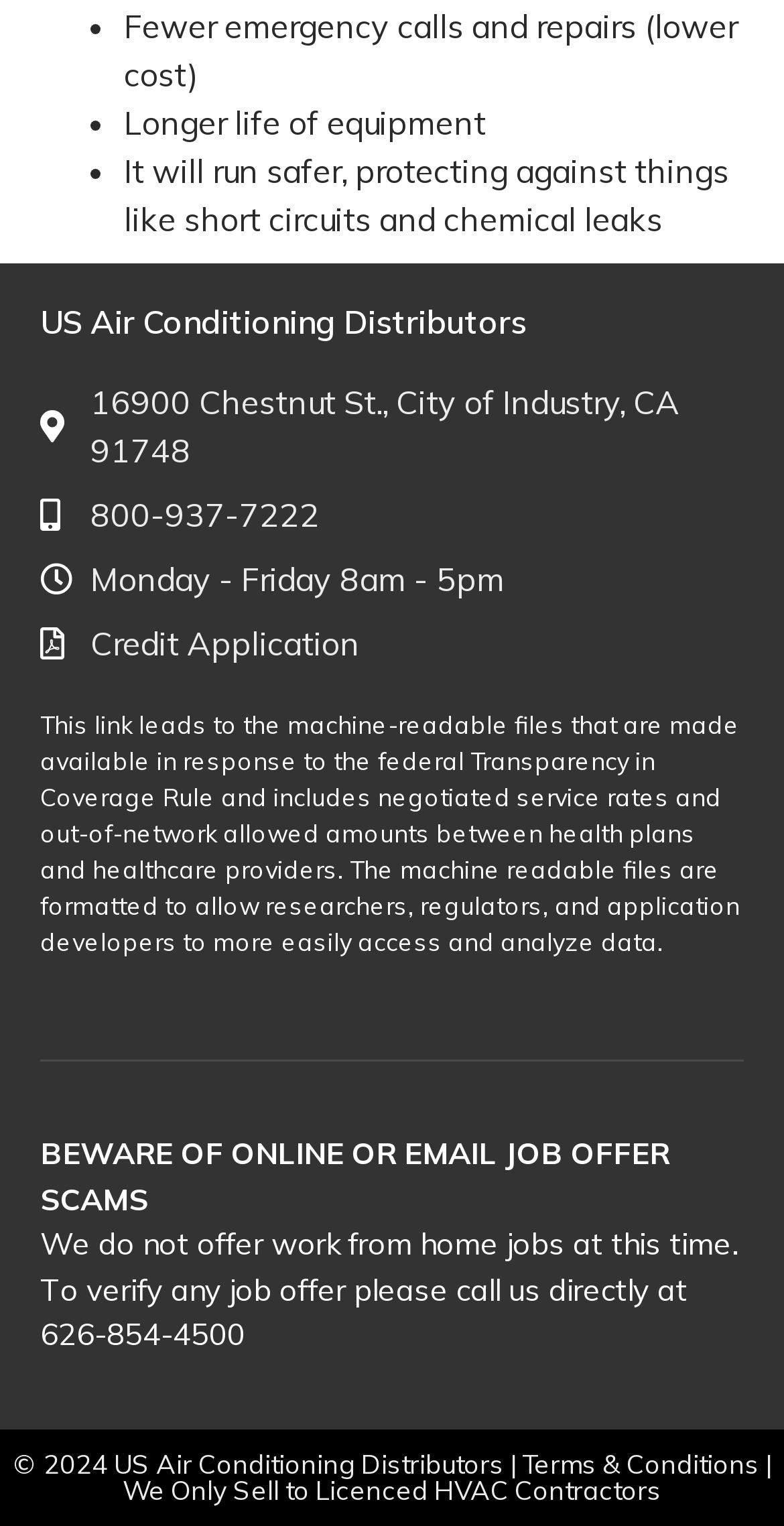What is the company's phone number?
Refer to the image and give a detailed response to the question.

I found the company's phone number by looking at the contact information section of the webpage, where it is listed as 800-937-7222.